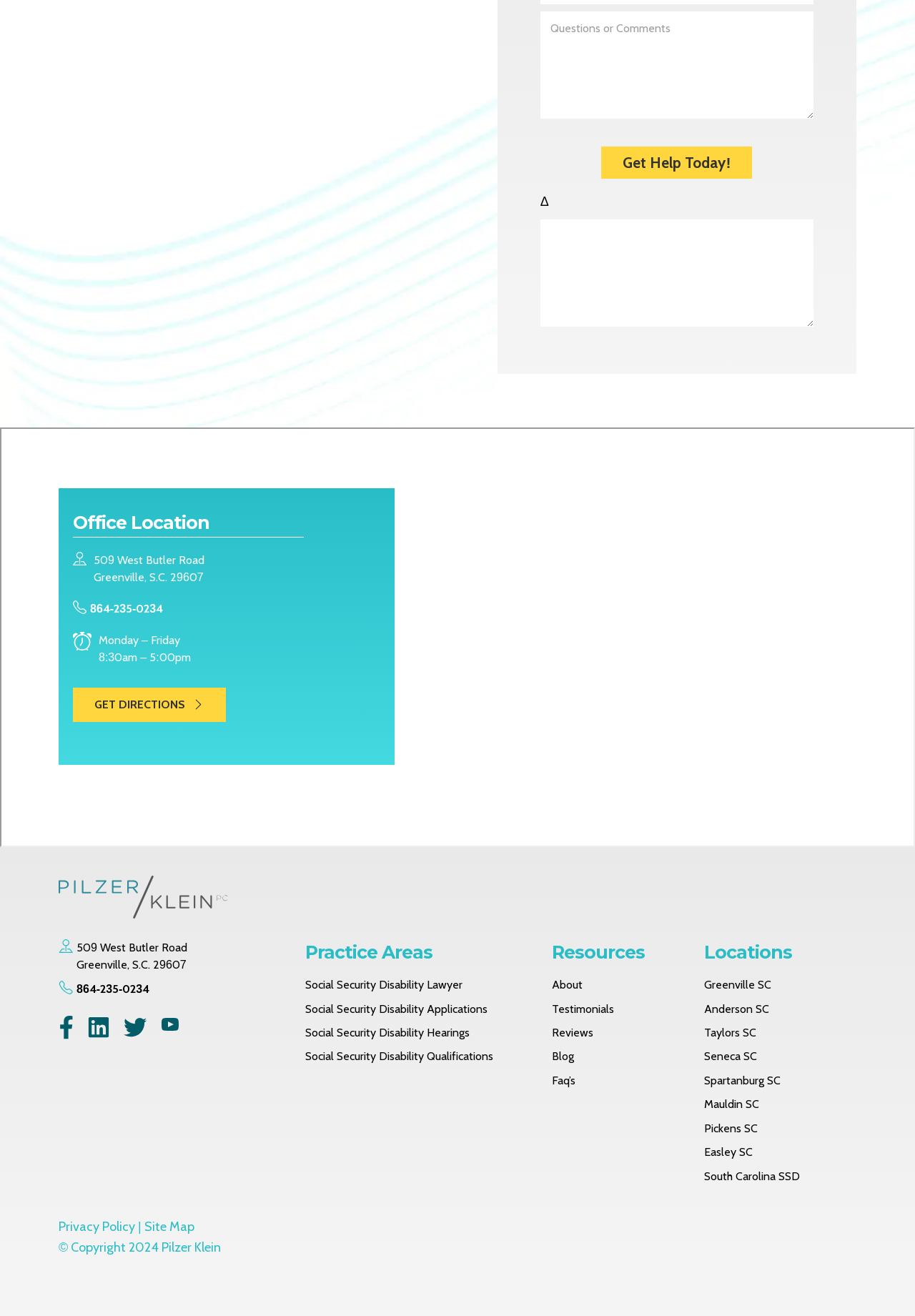What are the practice areas of Pilzer Klein?
Please ensure your answer is as detailed and informative as possible.

I found the StaticText element with the text 'Practice Areas' and below it, I found several link elements with texts related to Social Security Disability, such as 'Social Security Disability Lawyer', 'Social Security Disability Applications', and 'Social Security Disability Hearings'. This indicates that Social Security Disability is one of the practice areas of Pilzer Klein.